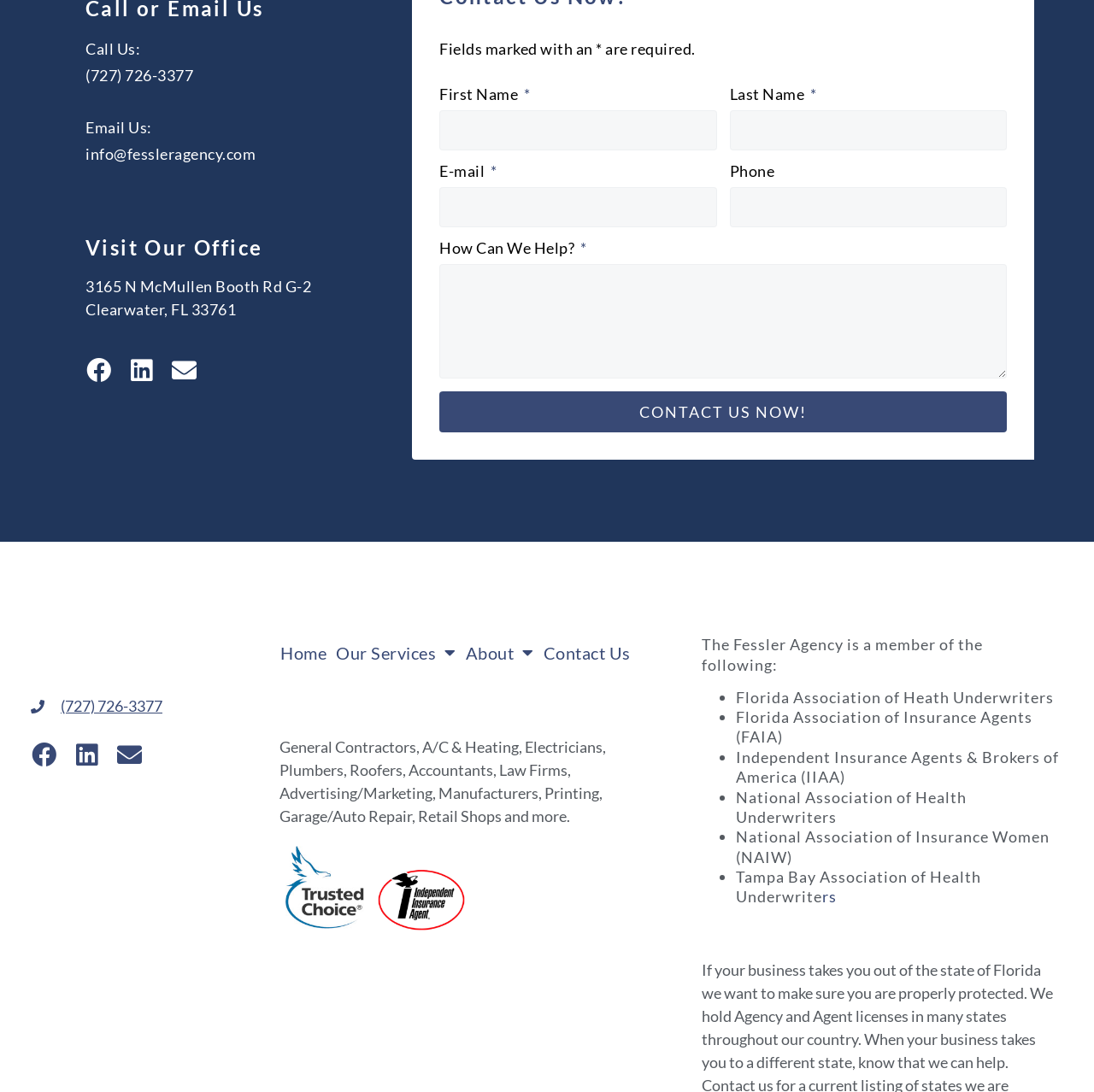What is the email address to contact the agency?
Refer to the image and give a detailed answer to the question.

The email address to contact the agency can be found in the top section of the webpage, next to the 'Email Us:' text.